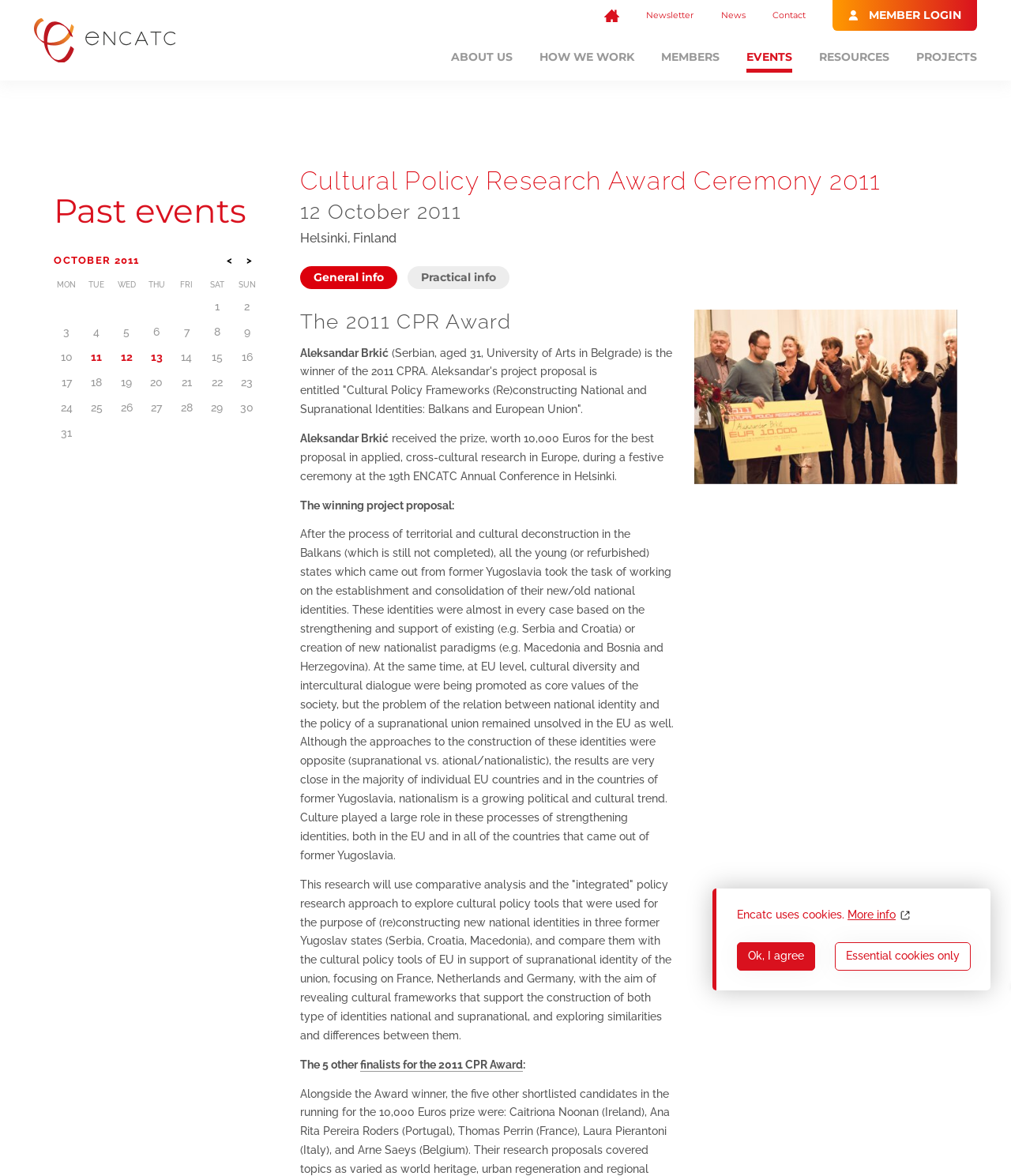Where was the 2011 CPR Award ceremony held?
Look at the image and respond with a one-word or short-phrase answer.

Helsinki, Finland